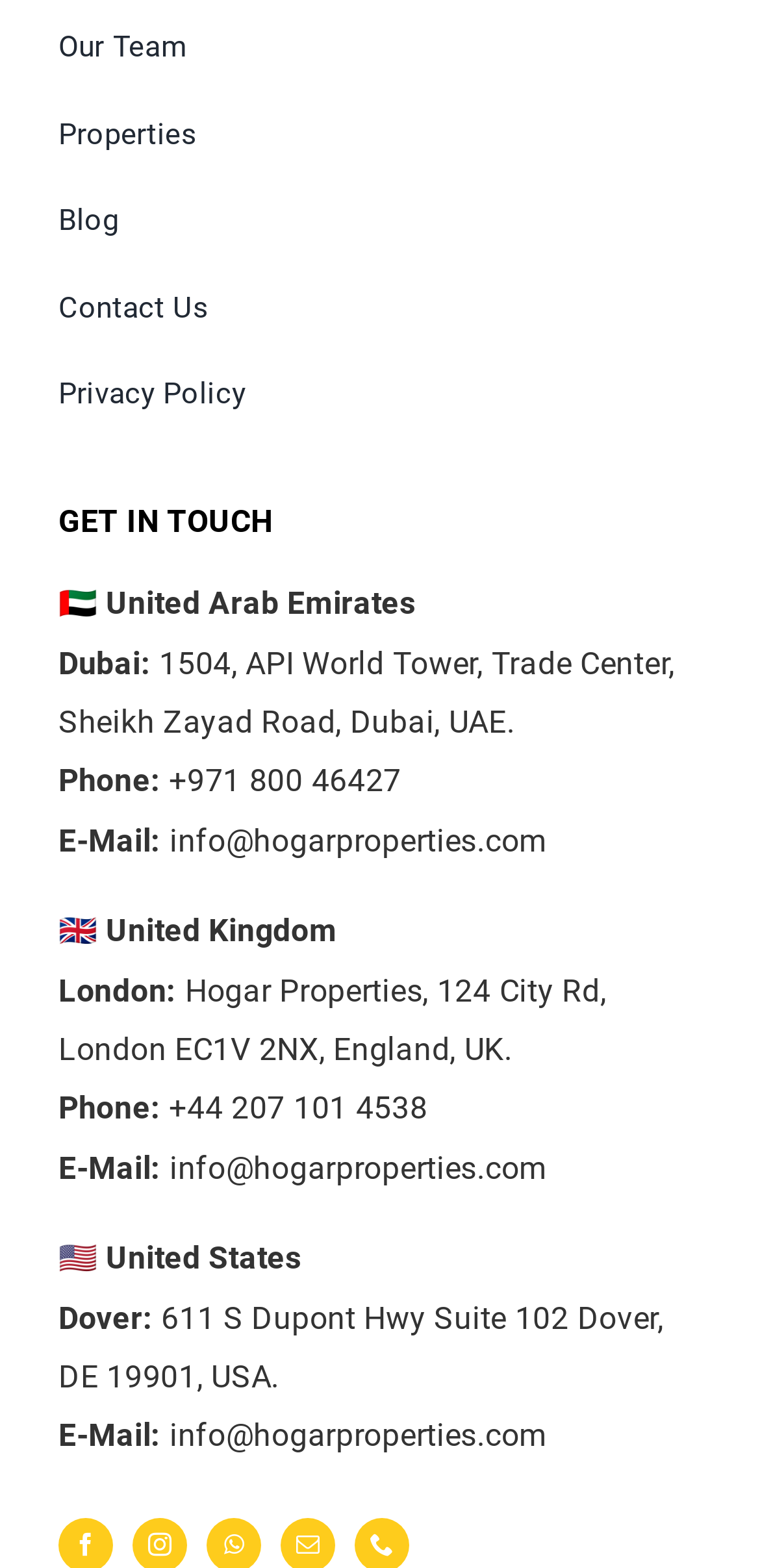How many countries does the company operate in?
Can you provide a detailed and comprehensive answer to the question?

I counted the number of country flags and corresponding addresses on the webpage, which are United Arab Emirates, United Kingdom, and United States, indicating that the company operates in three countries.